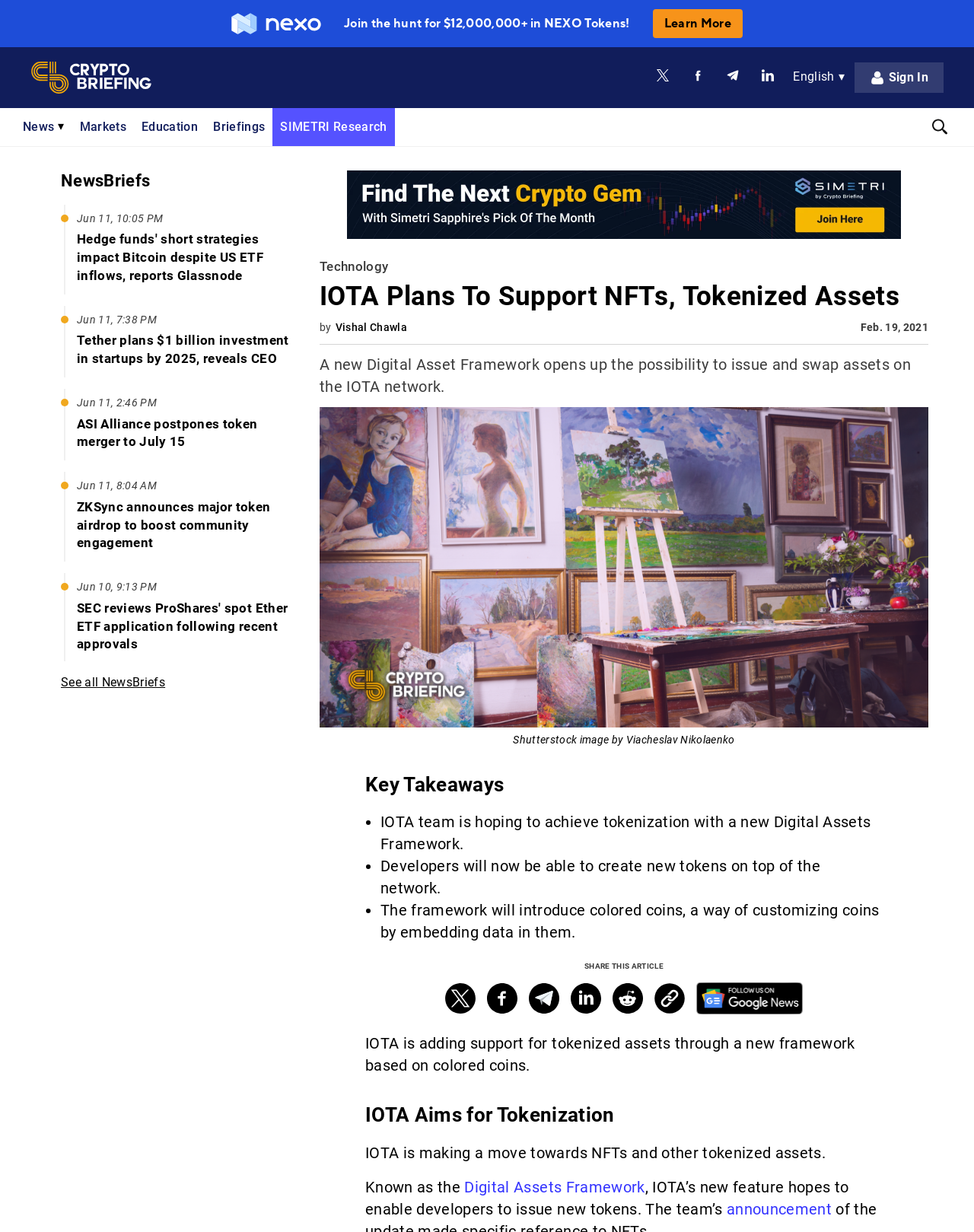Extract the main heading from the webpage content.

IOTA Plans To Support NFTs, Tokenized Assets